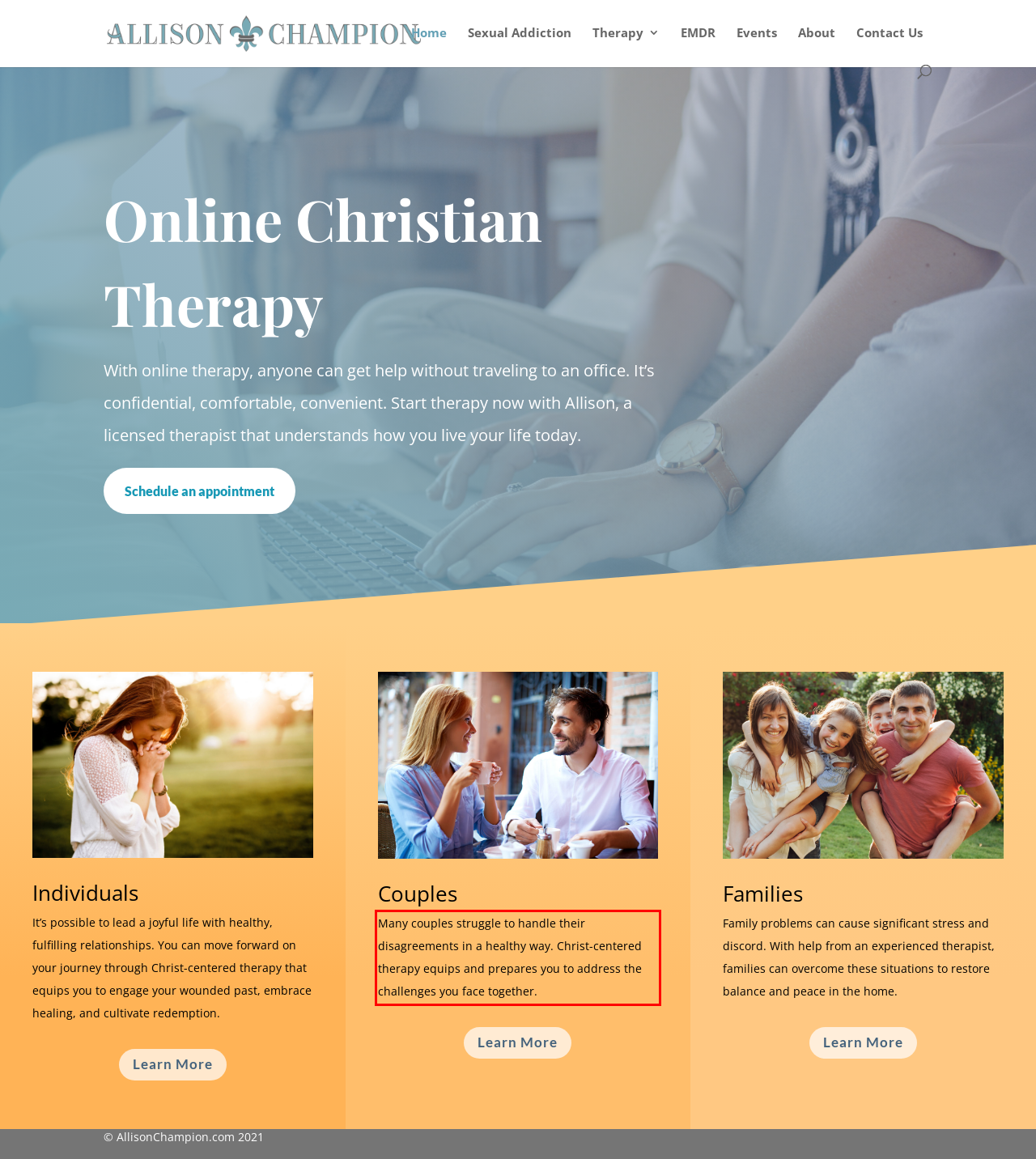Analyze the screenshot of a webpage where a red rectangle is bounding a UI element. Extract and generate the text content within this red bounding box.

Many couples struggle to handle their disagreements in a healthy way. Christ-centered therapy equips and prepares you to address the challenges you face together.